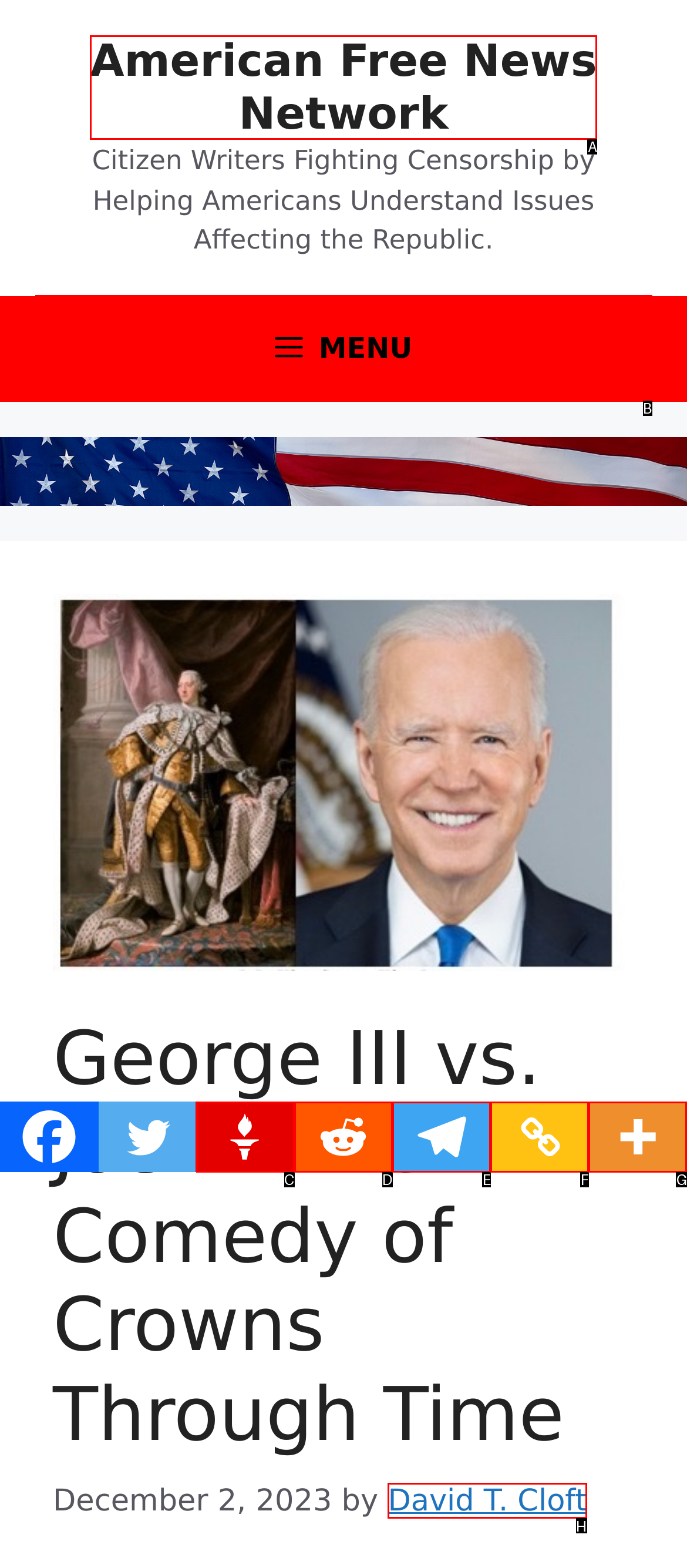Determine the option that best fits the description: aria-label="Copy Link" title="Copy Link"
Reply with the letter of the correct option directly.

F